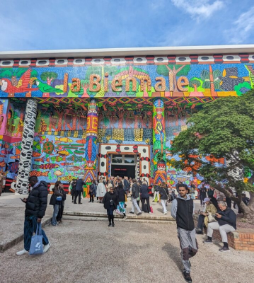What is the atmosphere of the event?
Give a detailed response to the question by analyzing the screenshot.

The atmosphere of the event can be described as lively because the caption mentions a diverse crowd of visitors showcasing a lively atmosphere filled with art enthusiasts, indicating a vibrant and energetic environment.